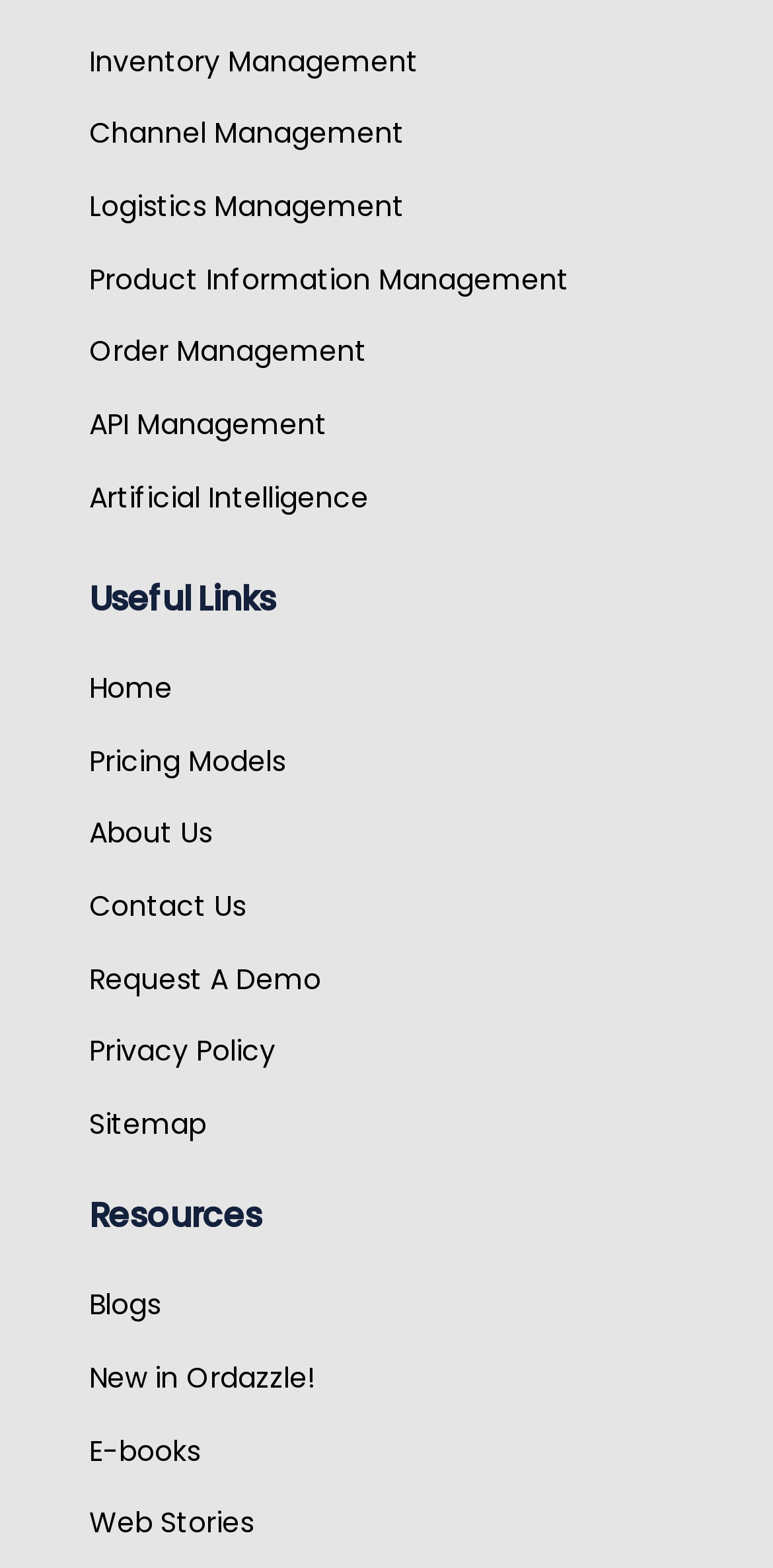Answer the question in one word or a short phrase:
How many headings are on the webpage?

2